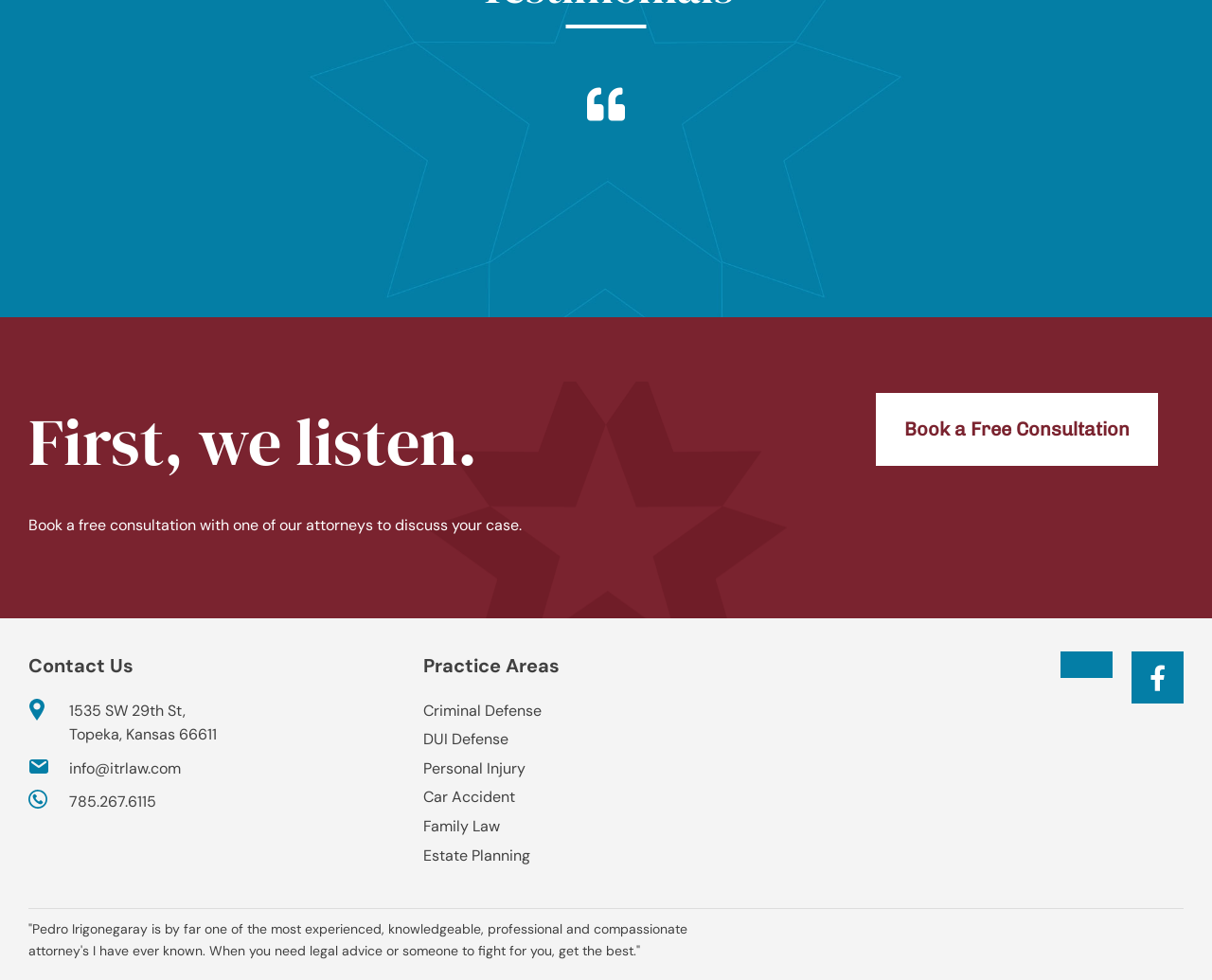How many attorneys are available for consultation?
Respond to the question with a well-detailed and thorough answer.

I found a static text element that says 'Book a free consultation with one of our attorneys to discuss your case.' This implies that there is at least one attorney available for consultation, but the exact number is not specified.